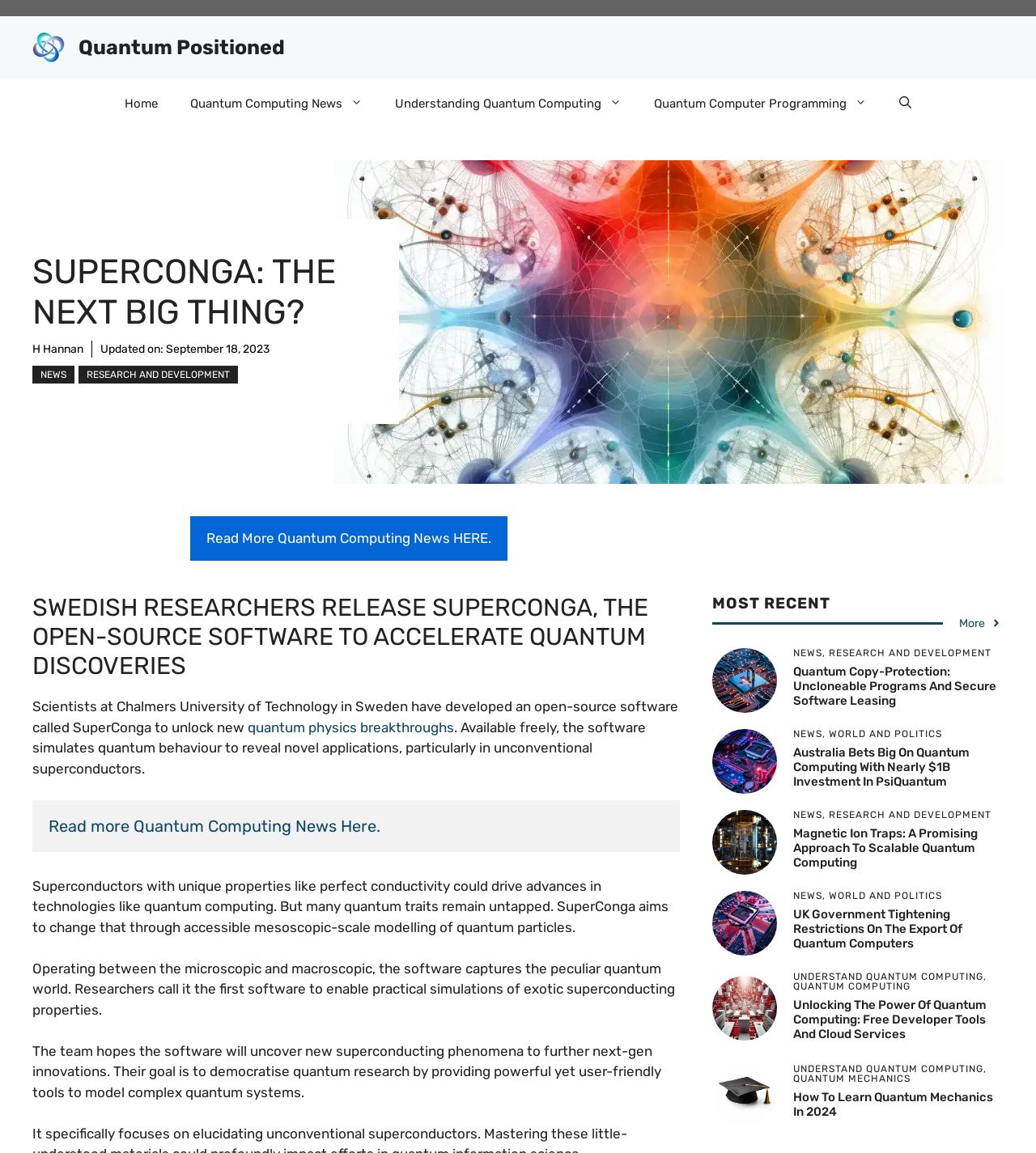Please find the bounding box coordinates for the clickable element needed to perform this instruction: "Discover how to learn quantum mechanics in 2024".

[0.766, 0.945, 0.959, 0.971]